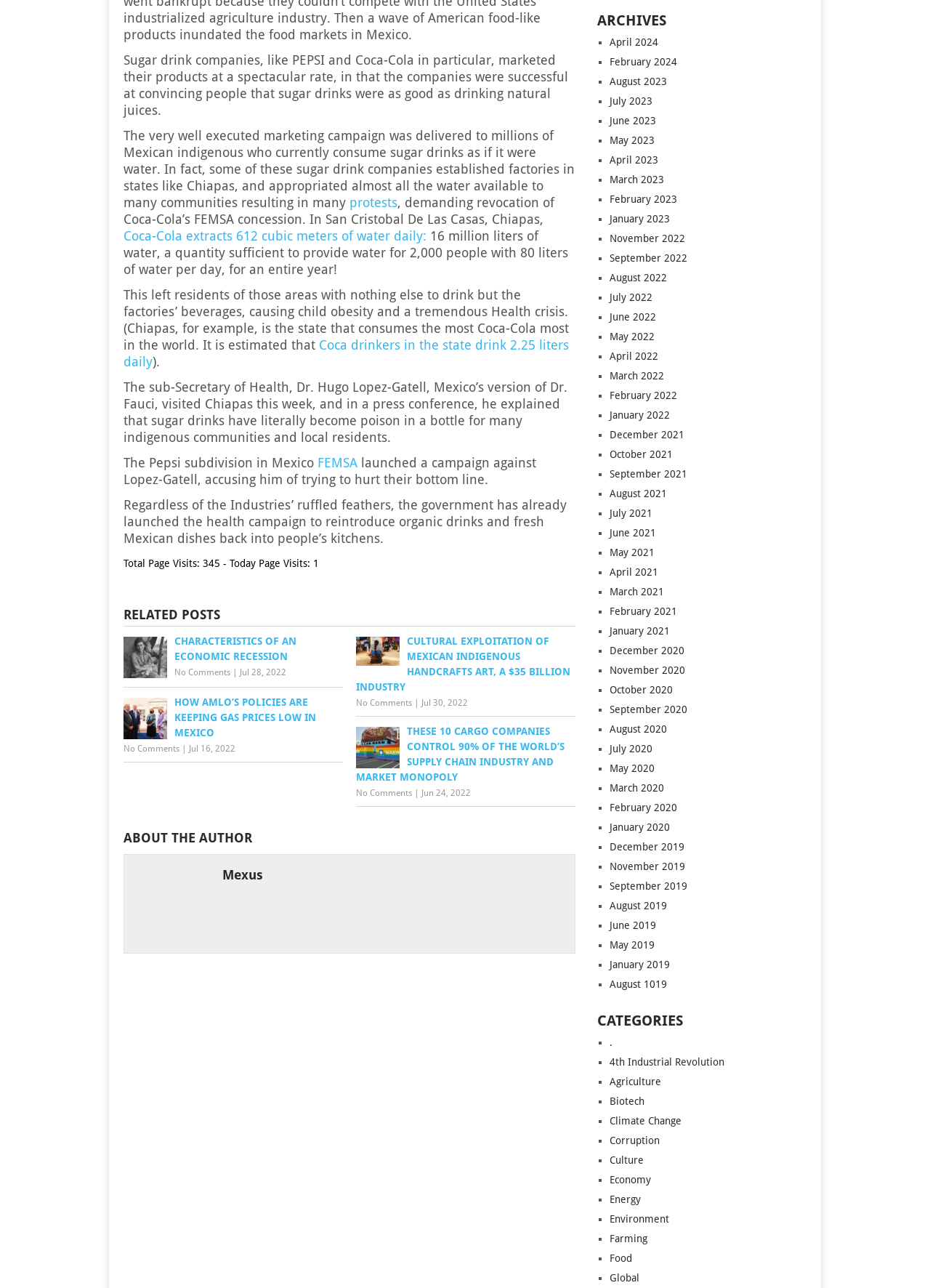Please identify the bounding box coordinates of the region to click in order to complete the given instruction: "View all courses". The coordinates should be four float numbers between 0 and 1, i.e., [left, top, right, bottom].

None